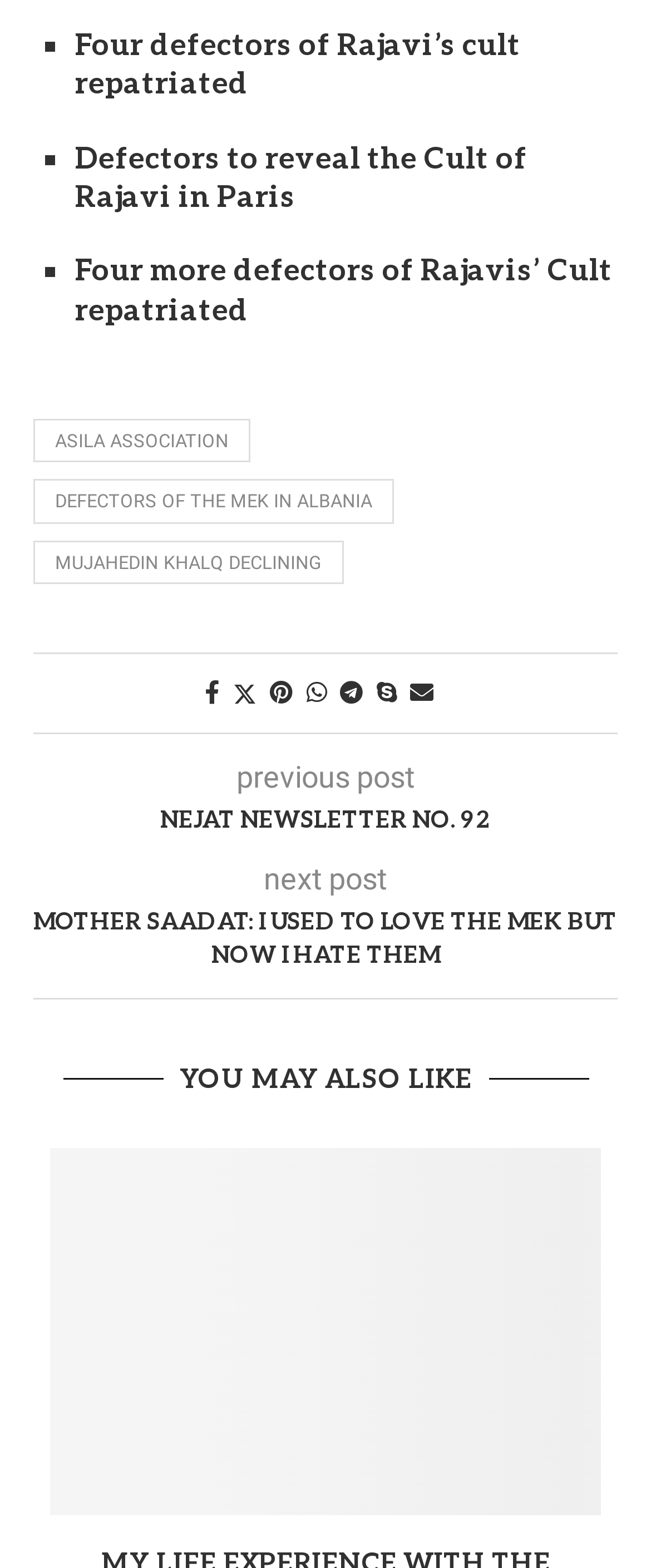Respond concisely with one word or phrase to the following query:
What is the date of the related article?

April 29, 2024